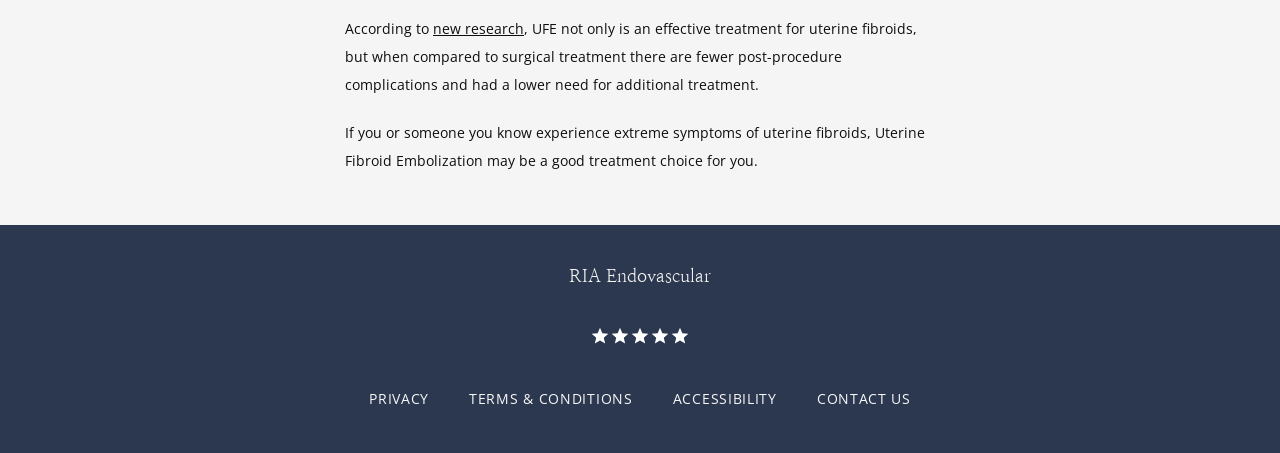Given the content of the image, can you provide a detailed answer to the question?
What are the benefits of UFE compared to surgical treatment?

The text '...when compared to surgical treatment there are fewer post-procedure complications...' on the webpage suggests that one of the benefits of UFE is that it has fewer complications compared to surgical treatment.